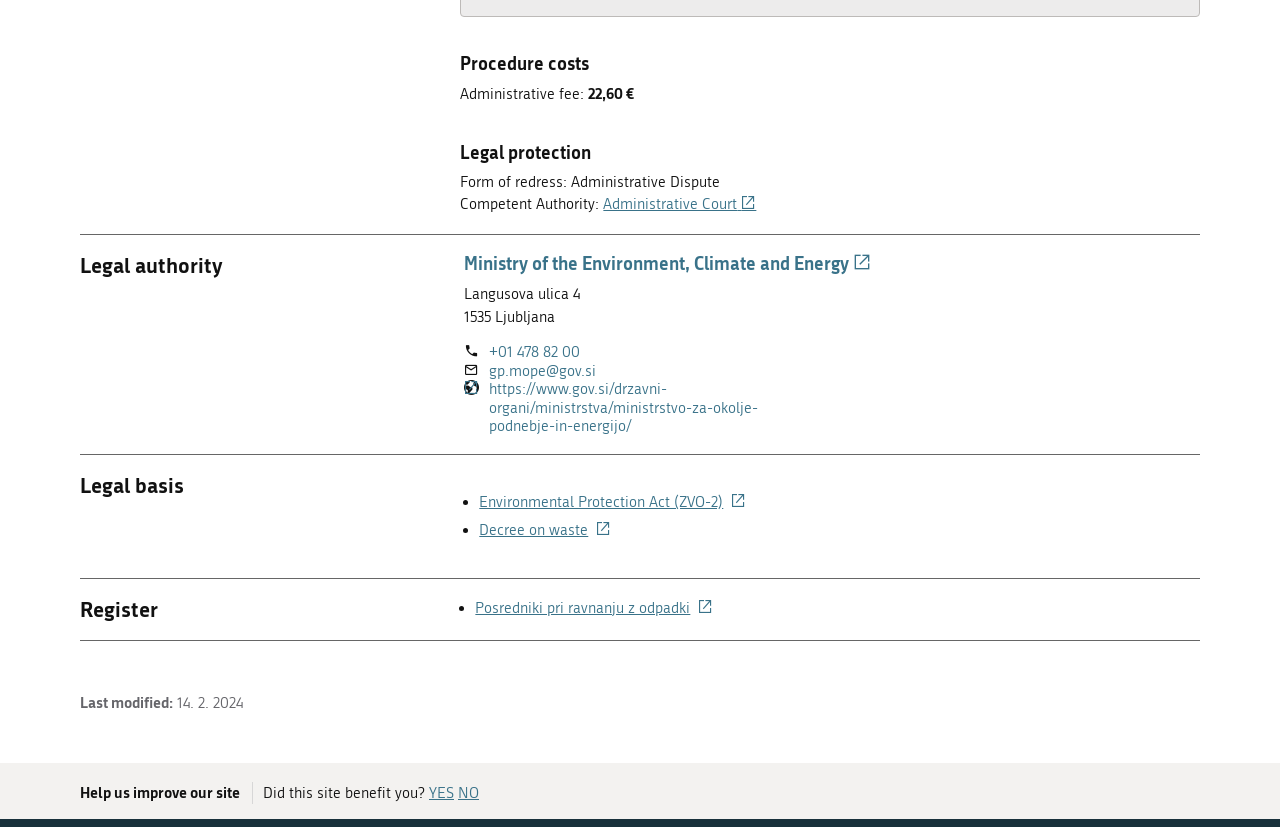Determine the bounding box coordinates of the section to be clicked to follow the instruction: "Read the Environmental Protection Act". The coordinates should be given as four float numbers between 0 and 1, formatted as [left, top, right, bottom].

[0.374, 0.596, 0.583, 0.618]